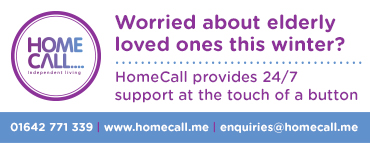Provide a single word or phrase to answer the given question: 
What is the phone number provided in the advertisement?

01642 771 339